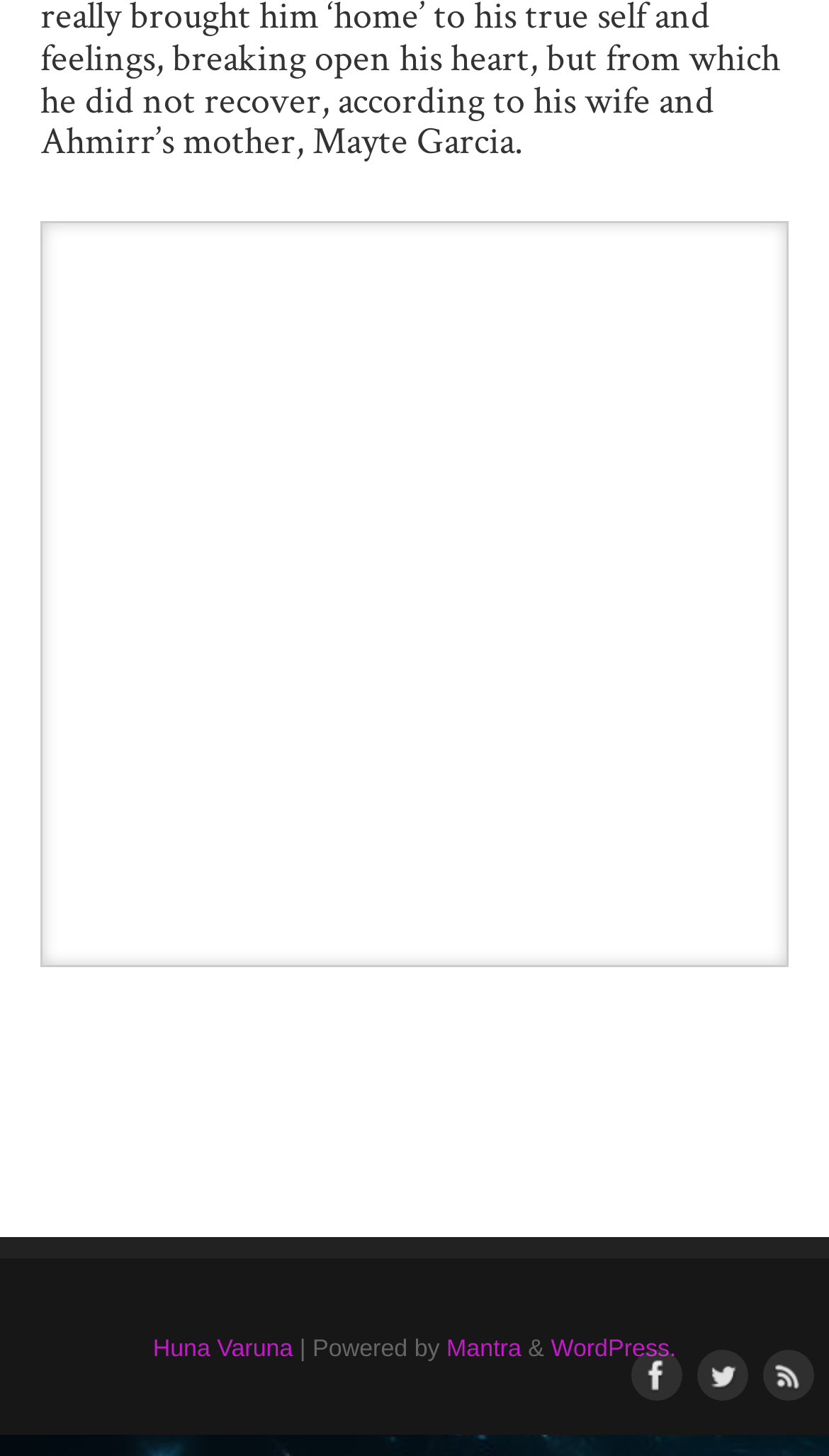Locate the bounding box of the user interface element based on this description: "WordPress.".

[0.664, 0.918, 0.816, 0.935]